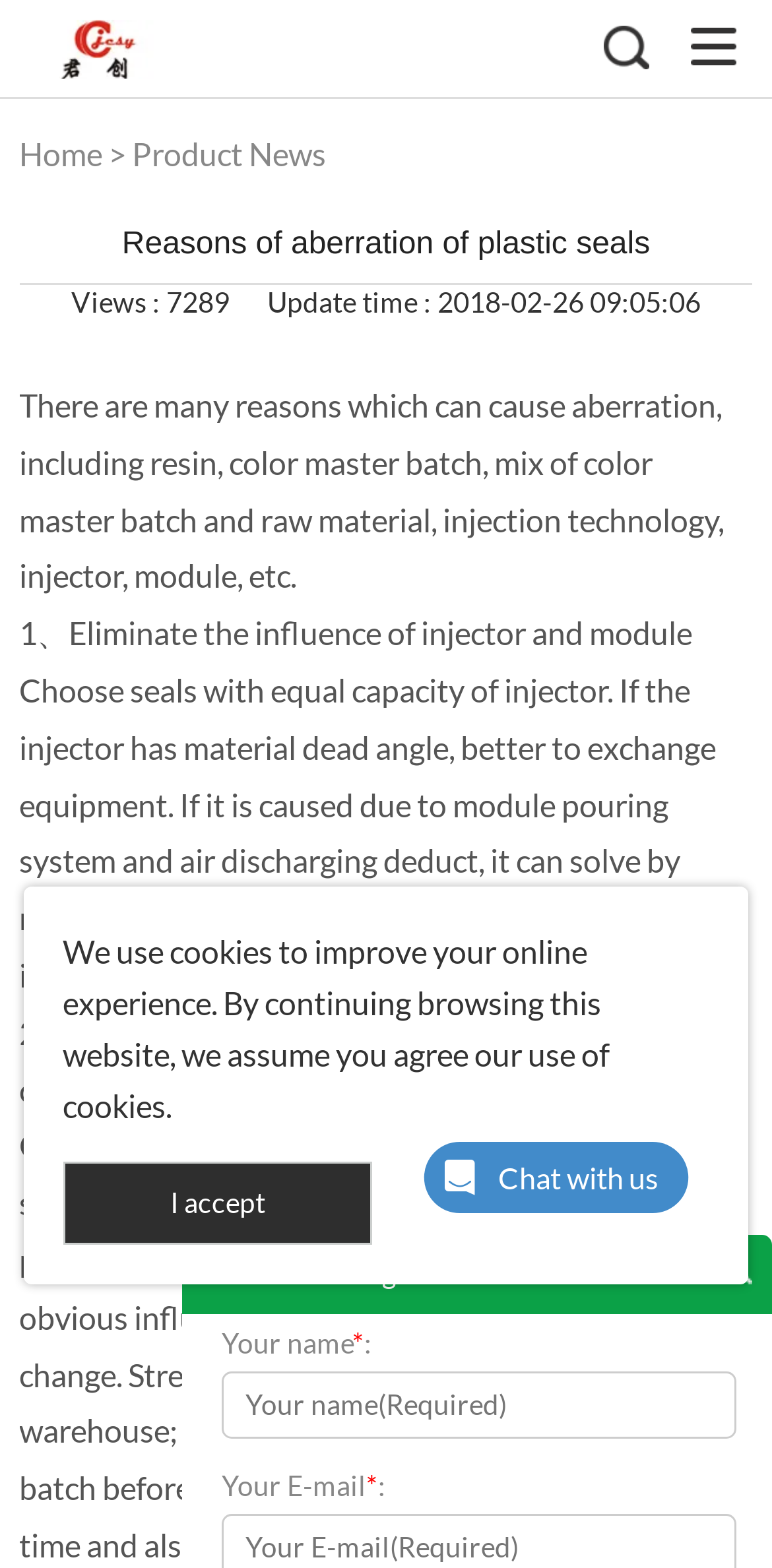Please identify the bounding box coordinates of the element that needs to be clicked to execute the following command: "Leave a message". Provide the bounding box using four float numbers between 0 and 1, formatted as [left, top, right, bottom].

[0.274, 0.801, 0.531, 0.823]